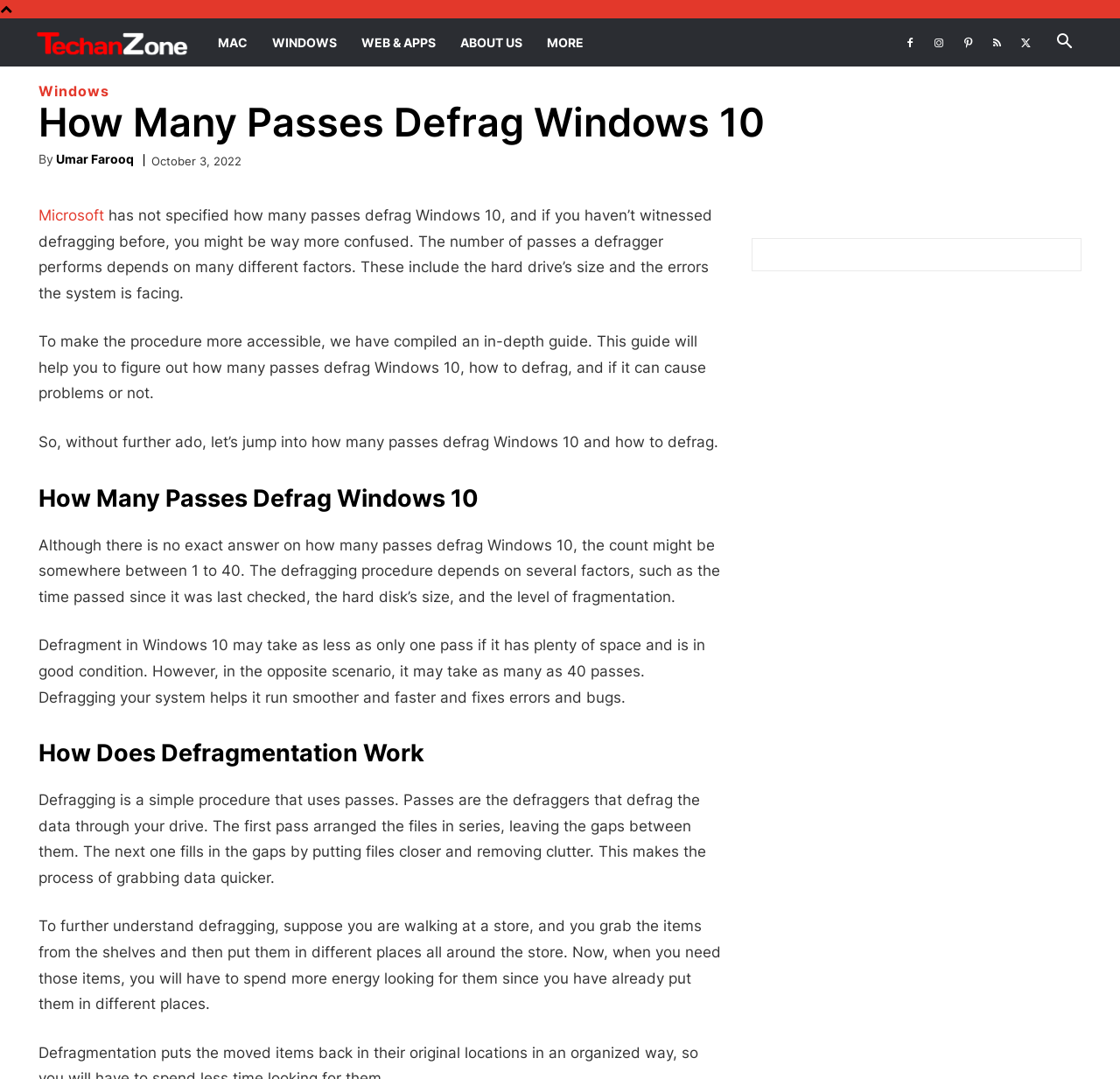What is the analogy used to explain defragmentation?
Refer to the image and give a detailed response to the question.

The article uses an analogy to explain defragmentation, where it compares the process to walking in a store and rearranging items on shelves. This analogy is used to help readers understand how defragmentation works.